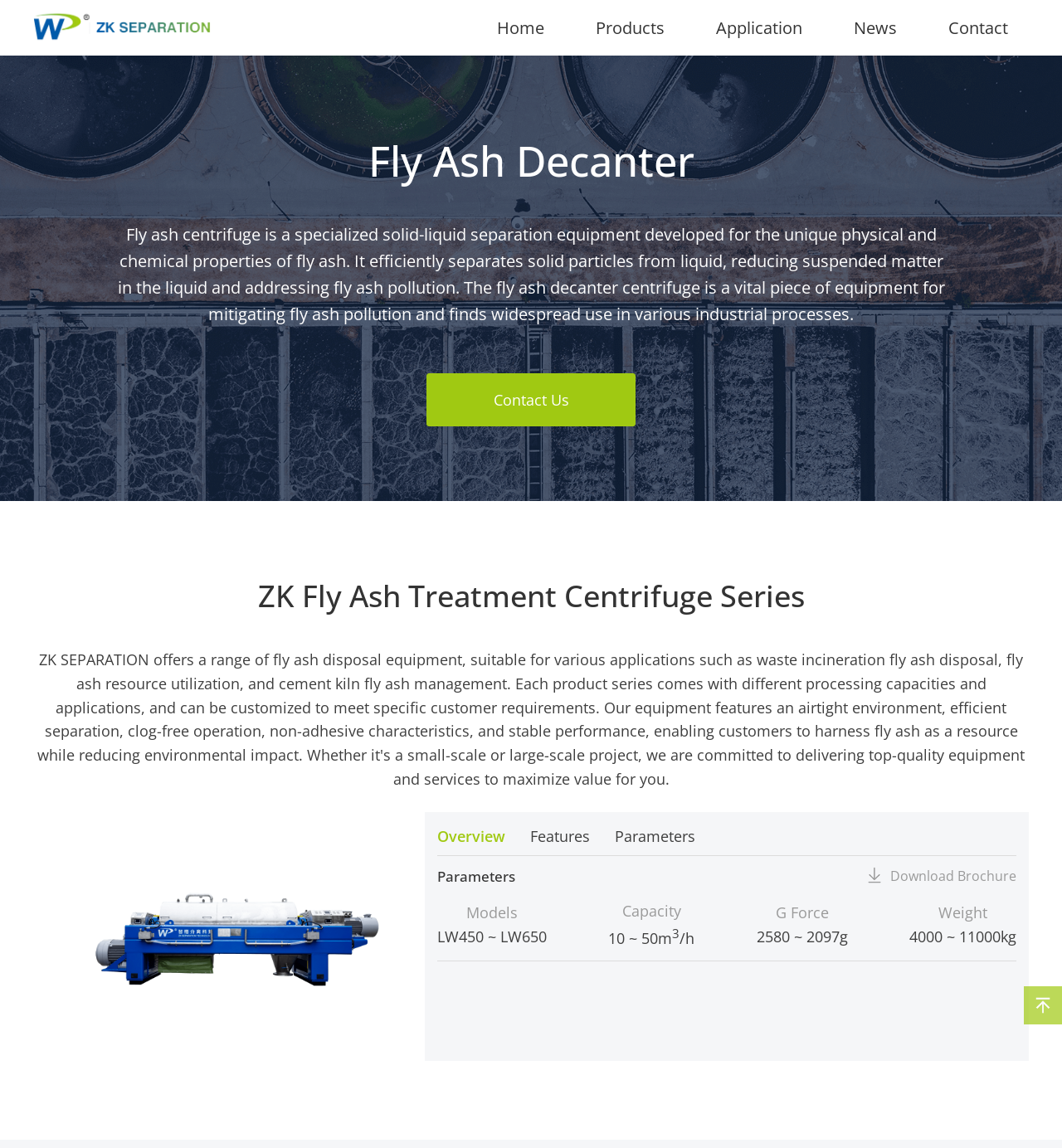Give an extensive and precise description of the webpage.

The webpage is about ZK fly ash special centrifuge, an environmentally friendly treatment equipment designed for the resource disposal of domestic waste incineration fly ash and for solid-liquid separation in the washing mixture.

At the top left corner, there is a logo of "ZK SEPARATION" with a link to the homepage. Next to it, there are five navigation links: "Home", "Products", "Application", "News", and "Contact".

Below the navigation links, there is a heading "Fly Ash Decanter" followed by a paragraph of text that describes the fly ash centrifuge as a specialized solid-liquid separation equipment developed for the unique physical and chemical properties of fly ash.

On the right side of the paragraph, there is a "Contact Us" link. Below the paragraph, there is a heading "ZK Fly Ash Treatment Centrifuge Series" followed by an image of a fly ash decanter.

Under the image, there are three tabs labeled "Overview", "Features", and "Parameters". The "Parameters" tab is expanded, showing a table with several rows of data, including "Models", "Capacity", "G Force", and "Weight". Each row has a label and a value, such as "LW450 ~ LW650" for the "Models" row.

To the right of the table, there is an image with a link to "Download Brochure". At the bottom right corner, there is a small image with no description.

Overall, the webpage provides detailed information about the ZK fly ash special centrifuge, including its features, parameters, and applications.